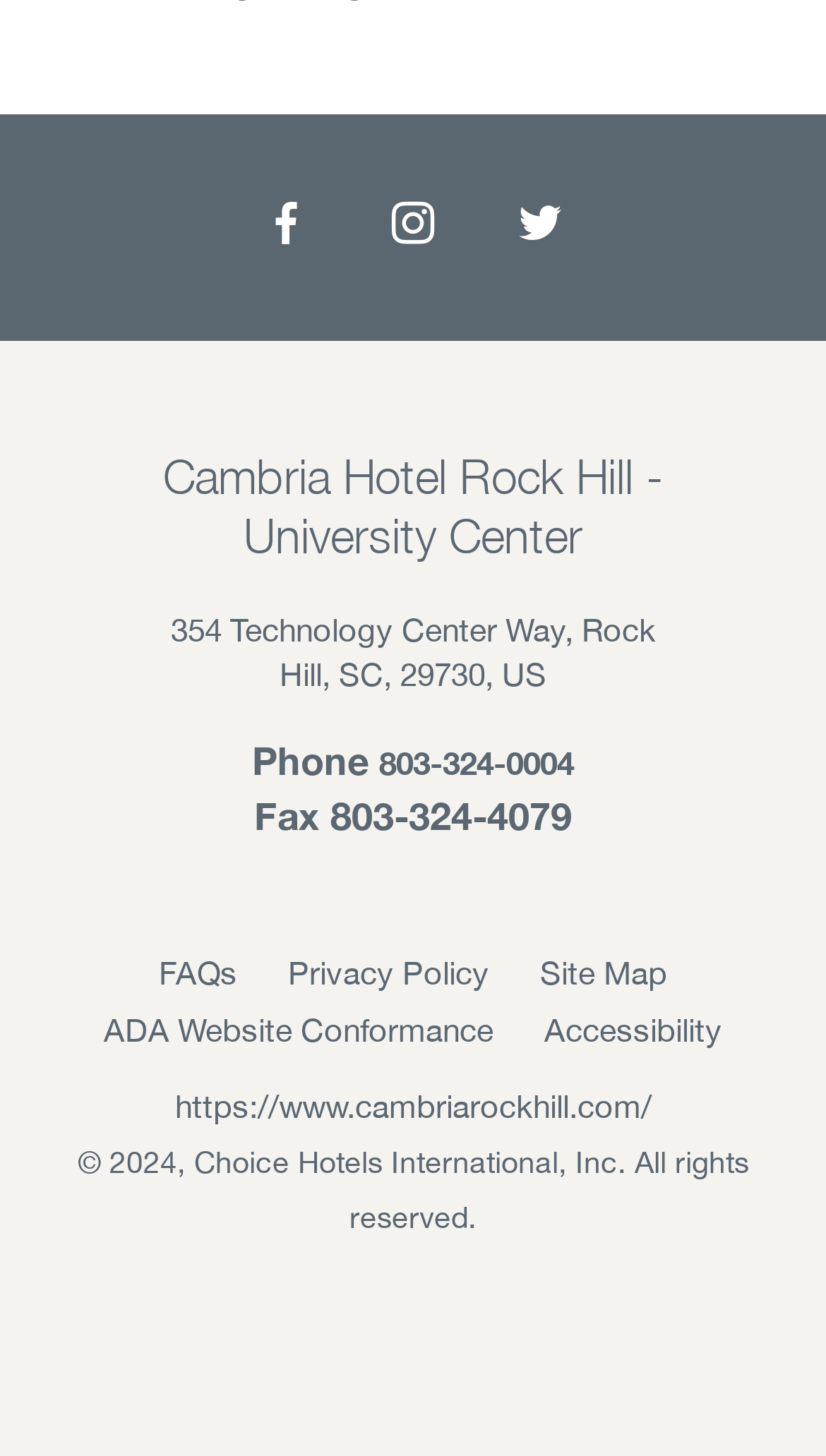Refer to the element description Site Map and identify the corresponding bounding box in the screenshot. Format the coordinates as (top-left x, top-left y, bottom-right x, bottom-right y) with values in the range of 0 to 1.

[0.654, 0.656, 0.808, 0.681]